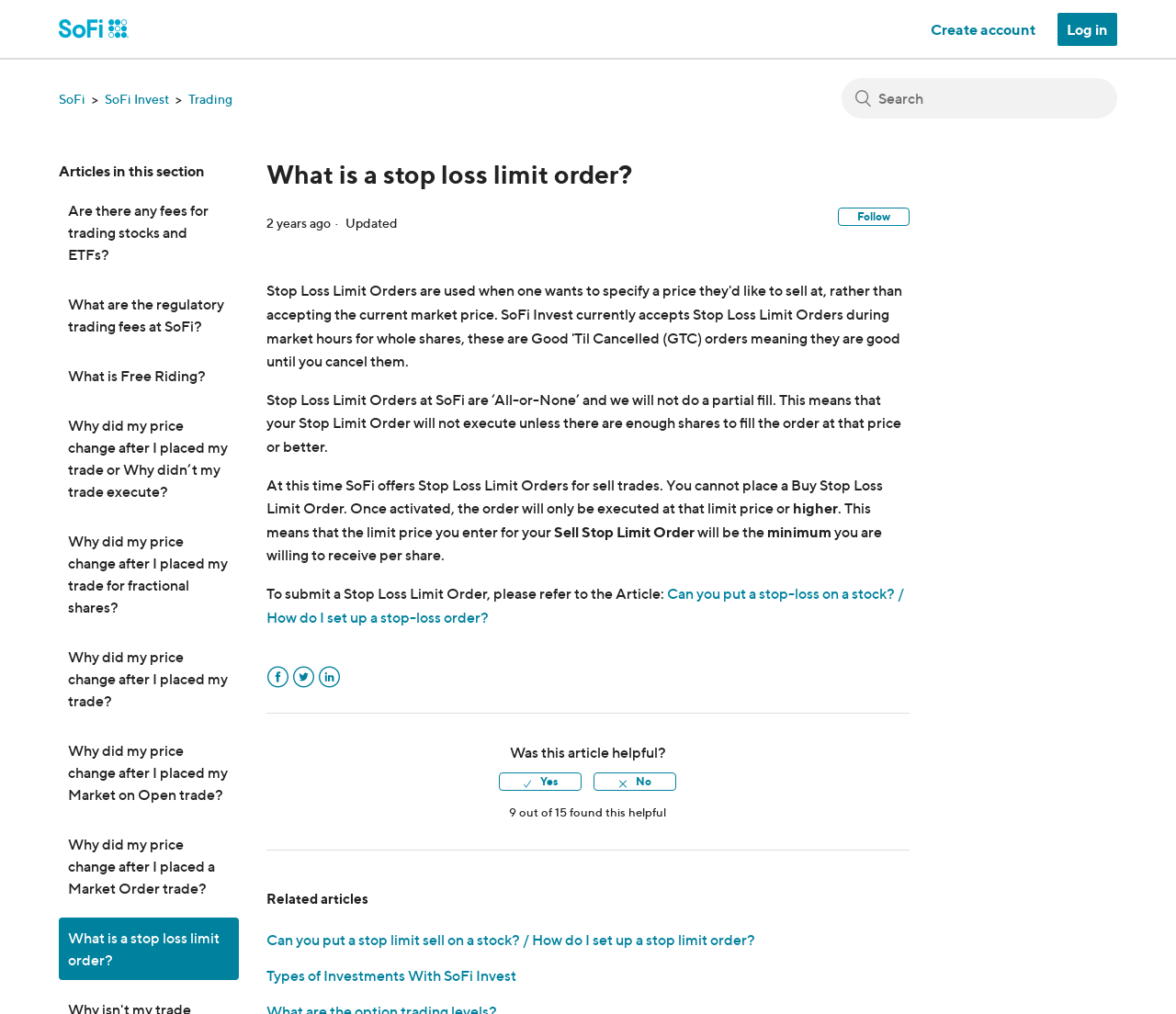Provide a brief response to the question below using one word or phrase:
Is there a search function on this webpage?

Yes